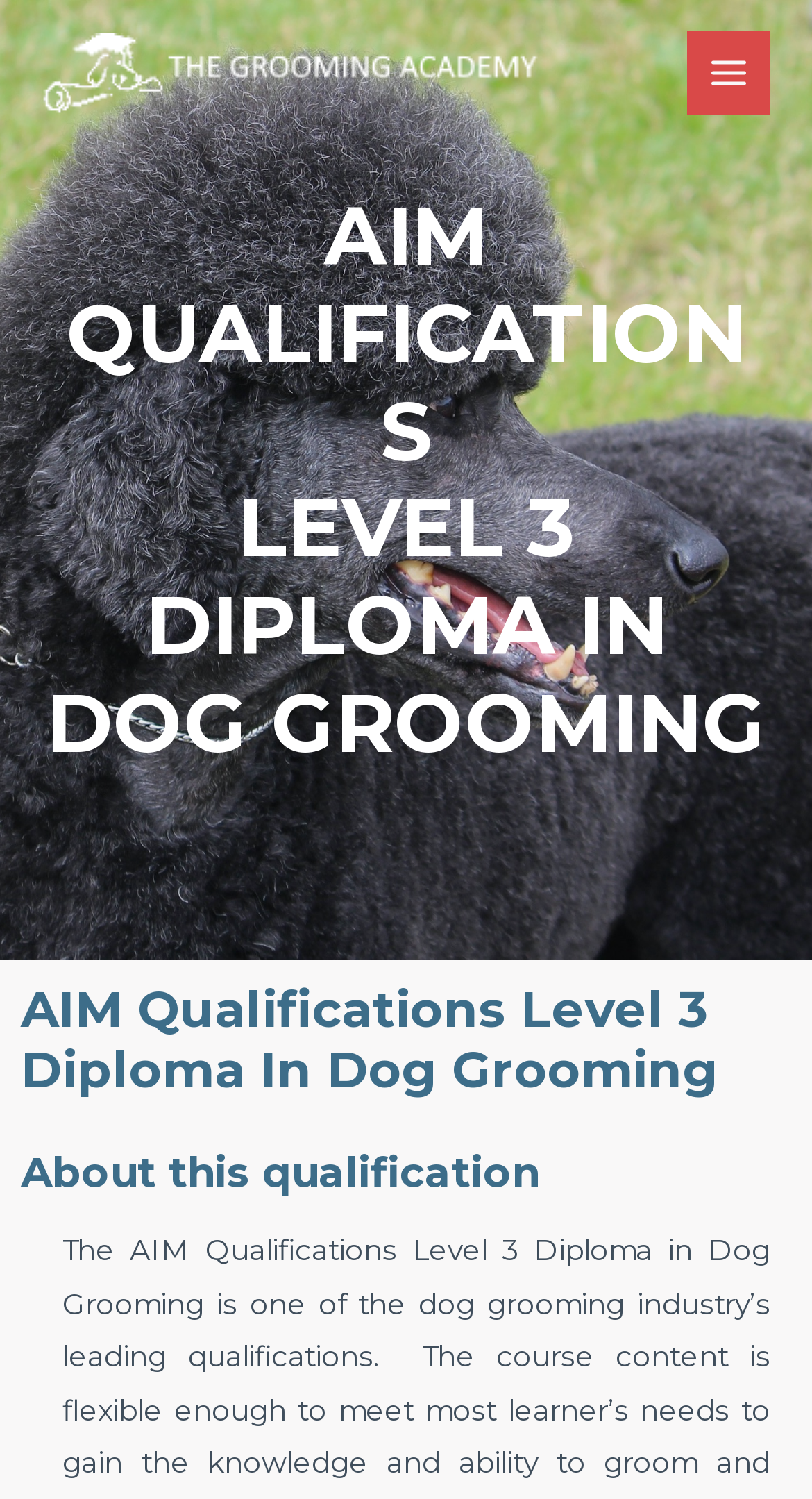Identify the main heading of the webpage and provide its text content.

AIM QUALIFICATIONS
LEVEL 3 DIPLOMA IN DOG GROOMING